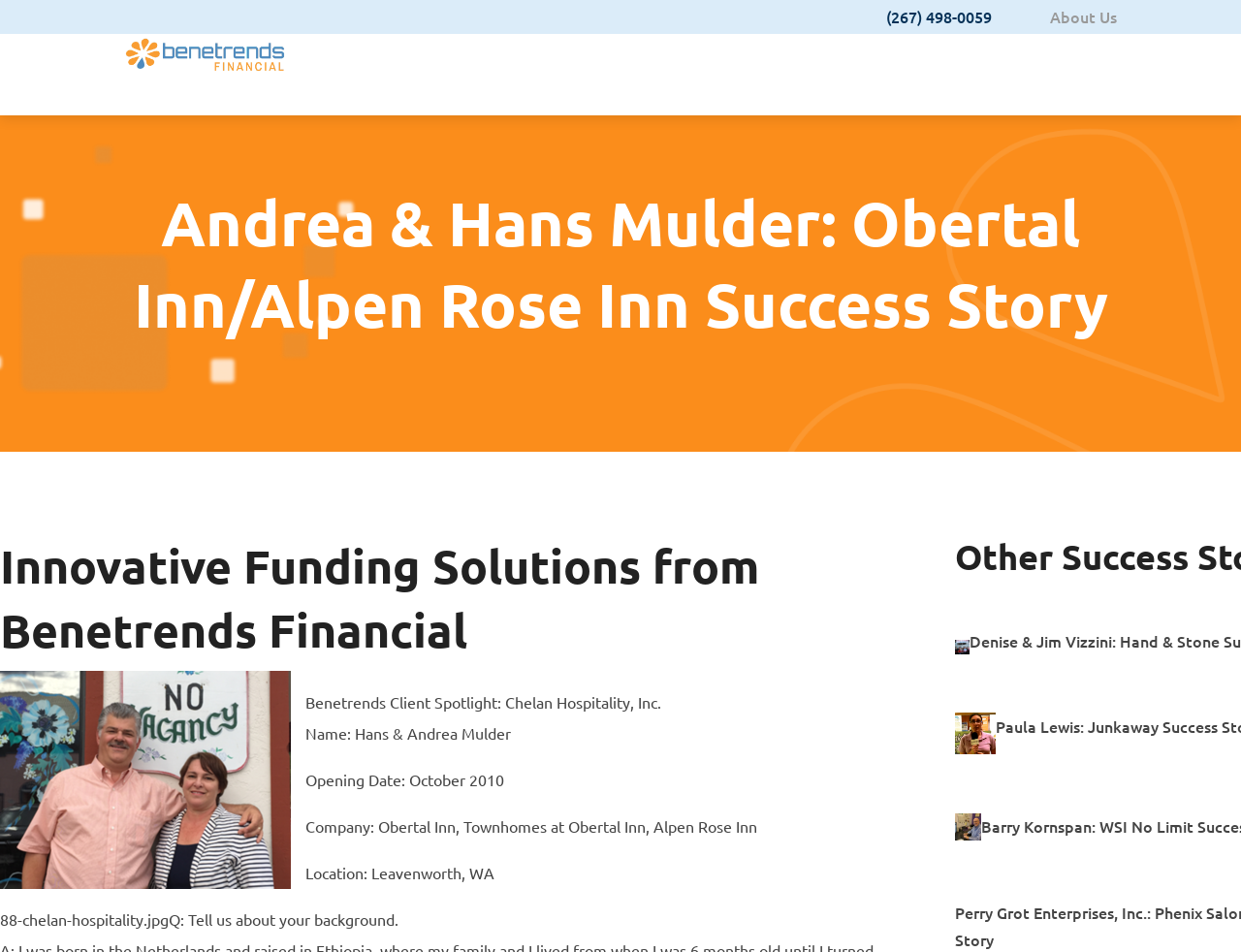How many success stories are linked at the bottom of the webpage?
Please interpret the details in the image and answer the question thoroughly.

I counted the number of link elements with images at the bottom of the webpage, which are 'Denise & Jim Vizzini: Hand & Stone Success Story', 'Paula Lewis: Junkaway Success Story', and 'Barry Kornspan: WSI No Limit Success Story'.